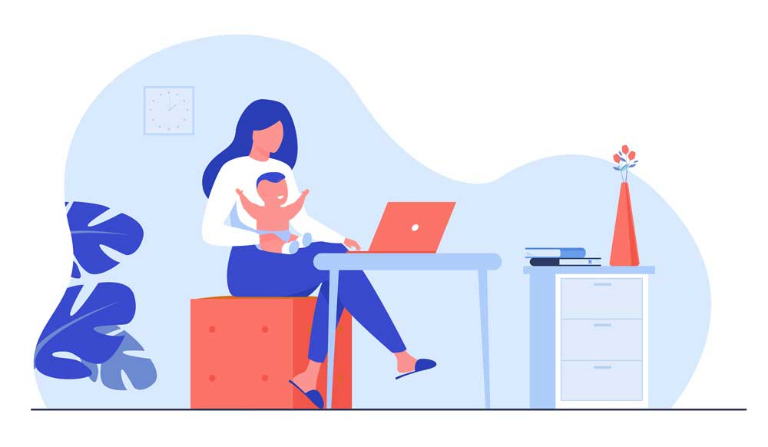Analyze the image and provide a detailed caption.

The image depicts a nurturing scene of a mother working on a laptop while holding her infant. She is seated at a desk, highlighting the balance between professional responsibilities and childcare. The workspace is styled in a cozy manner, with a clock on the wall, a potted plant, and books stacked on the desk, suggesting an inviting and productive environment. This illustration emphasizes the importance of extended maternity leave, showcasing how it facilitates strong bonds between mothers and their newborns, while advocating for greater participation of fathers in childcare, ultimately enriching family dynamics.